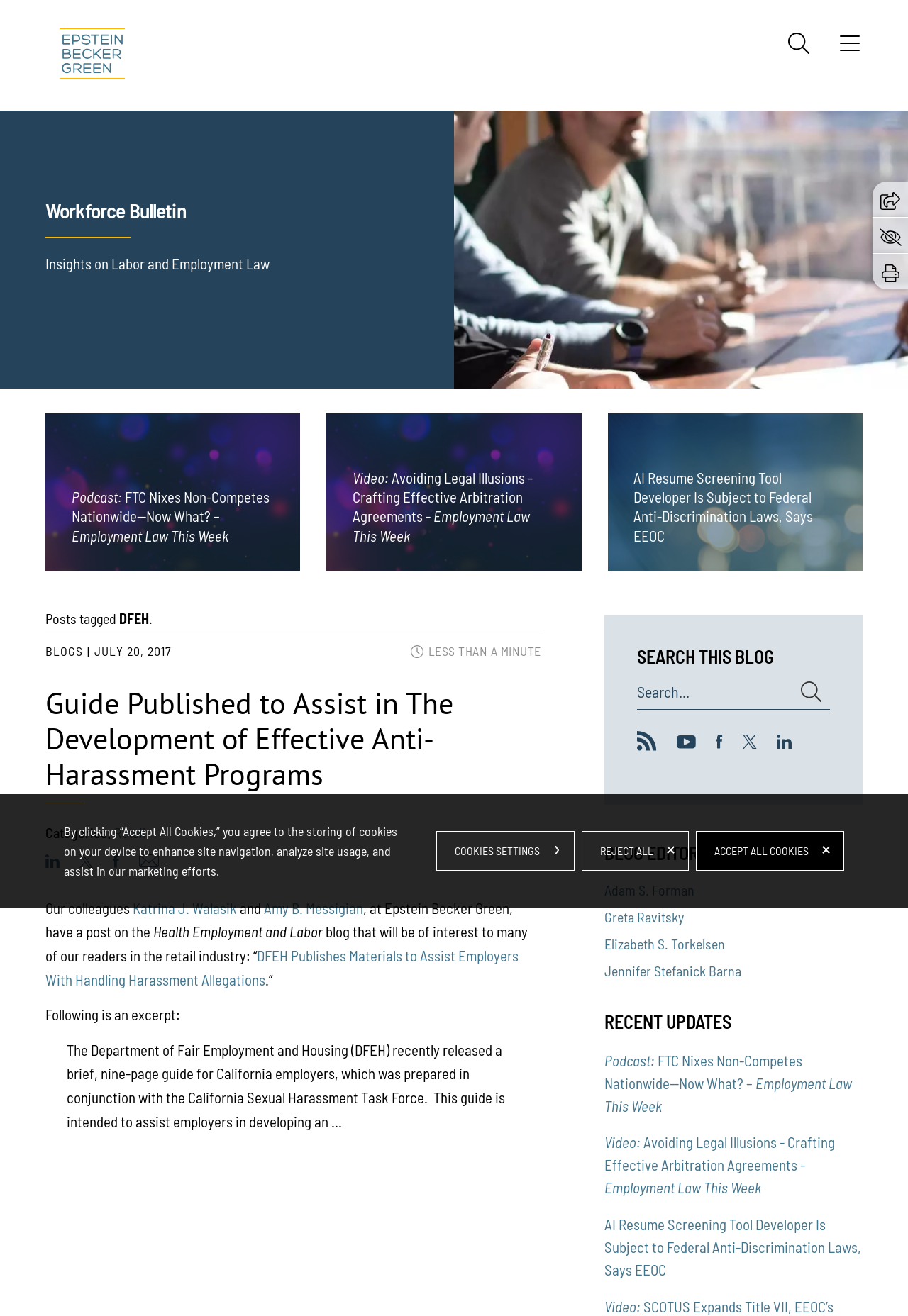Kindly provide the bounding box coordinates of the section you need to click on to fulfill the given instruction: "Share the article".

None